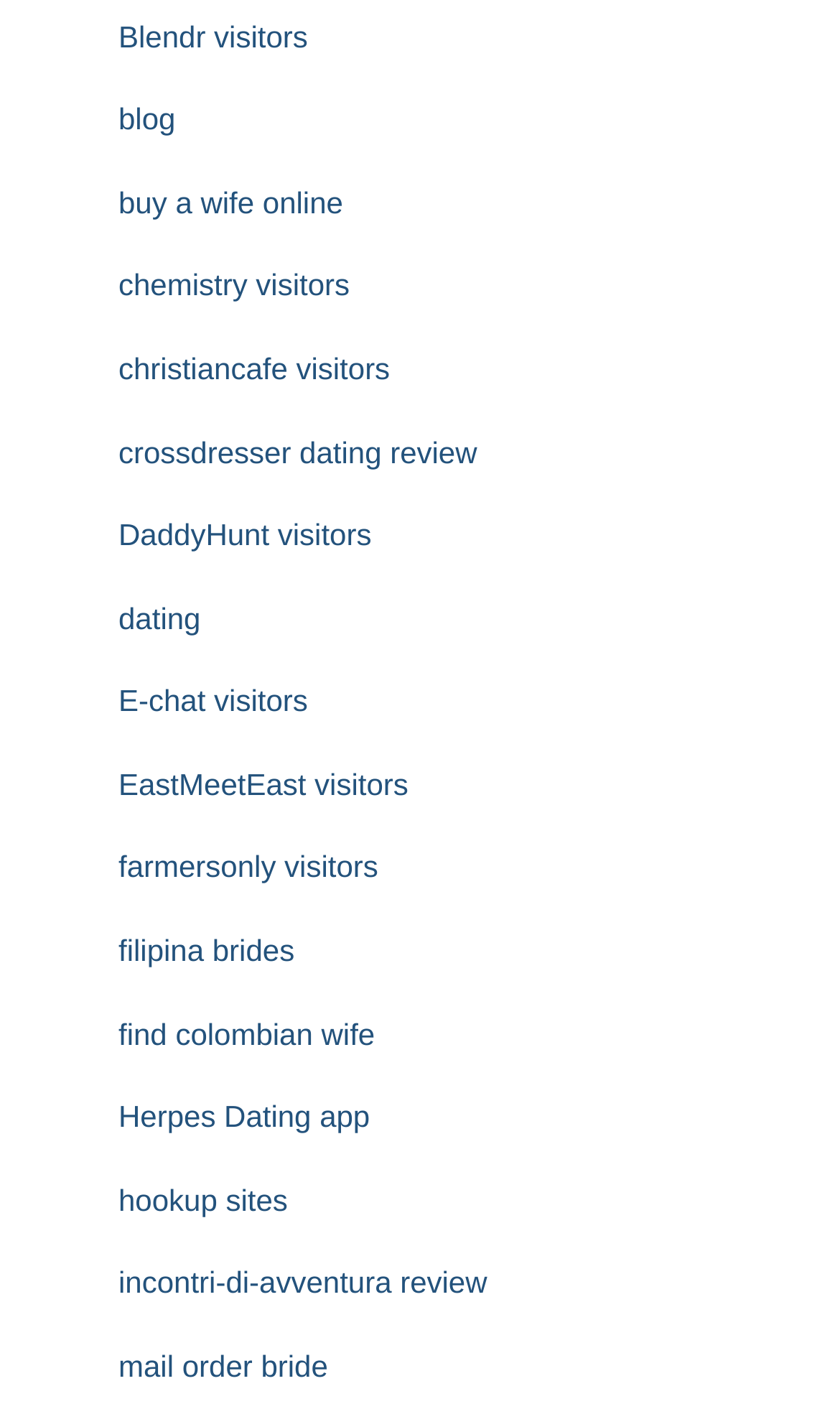Identify the bounding box coordinates of the section that should be clicked to achieve the task described: "visit Blendr visitors".

[0.141, 0.013, 0.366, 0.038]